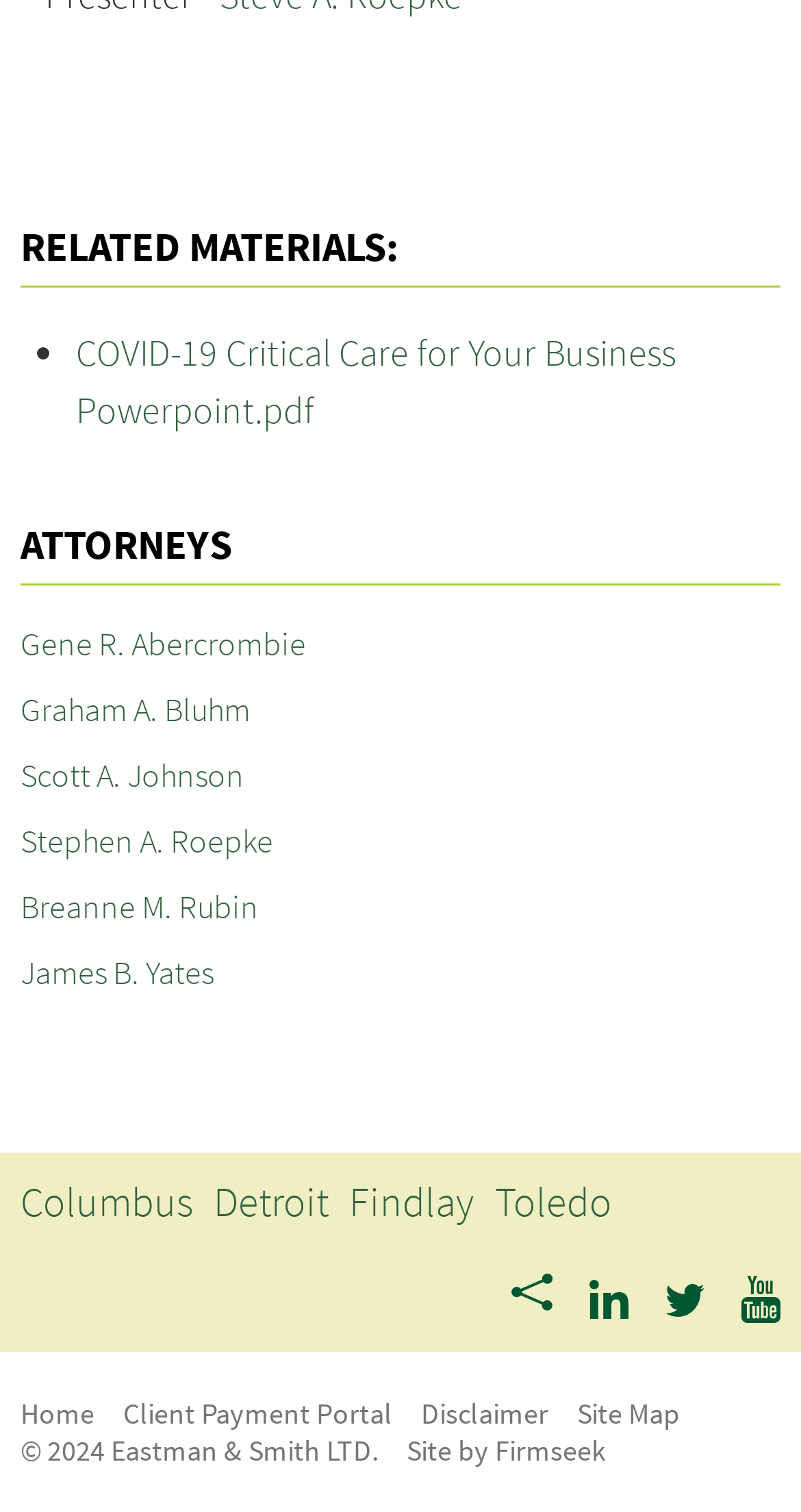Using the elements shown in the image, answer the question comprehensively: What is the name of the city with the most links?

I examined the links under the 'RELATED MATERIALS:' heading and found that there are multiple links for different cities, but none of them have more than one link. The cities listed are Columbus, Detroit, Findlay, and Toledo.